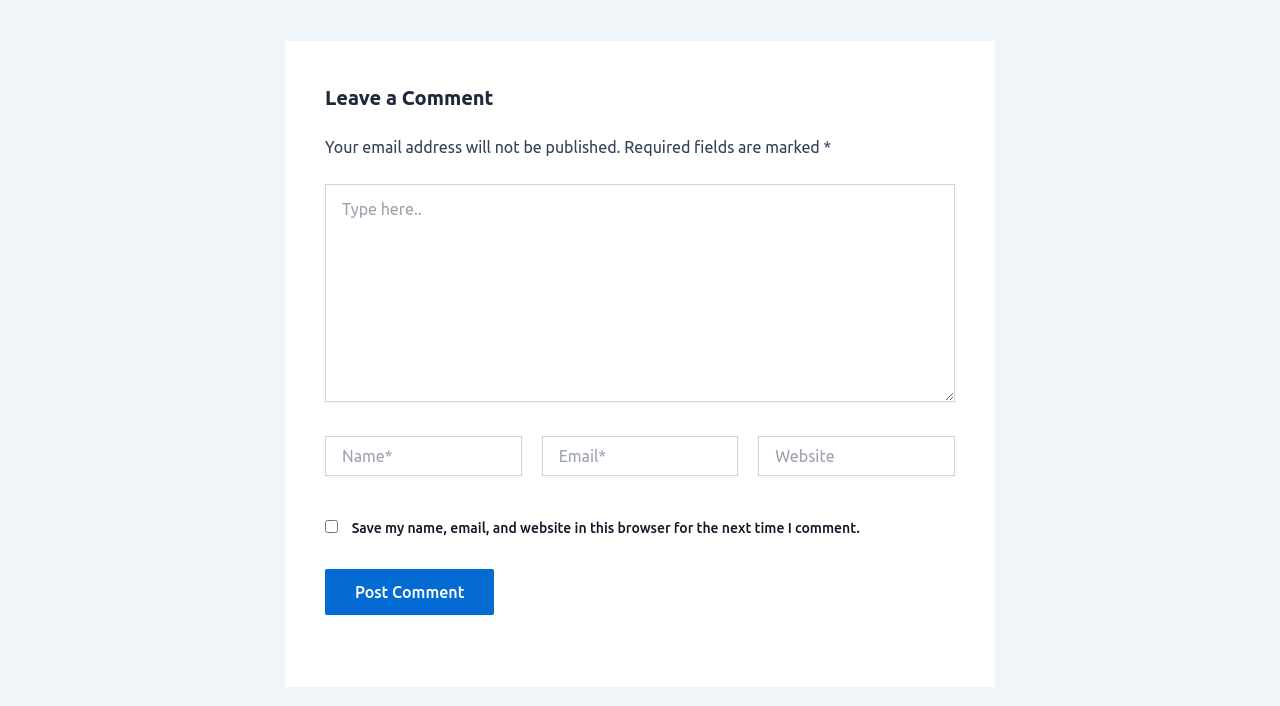What is the warning above the form?
From the screenshot, supply a one-word or short-phrase answer.

Email address not published